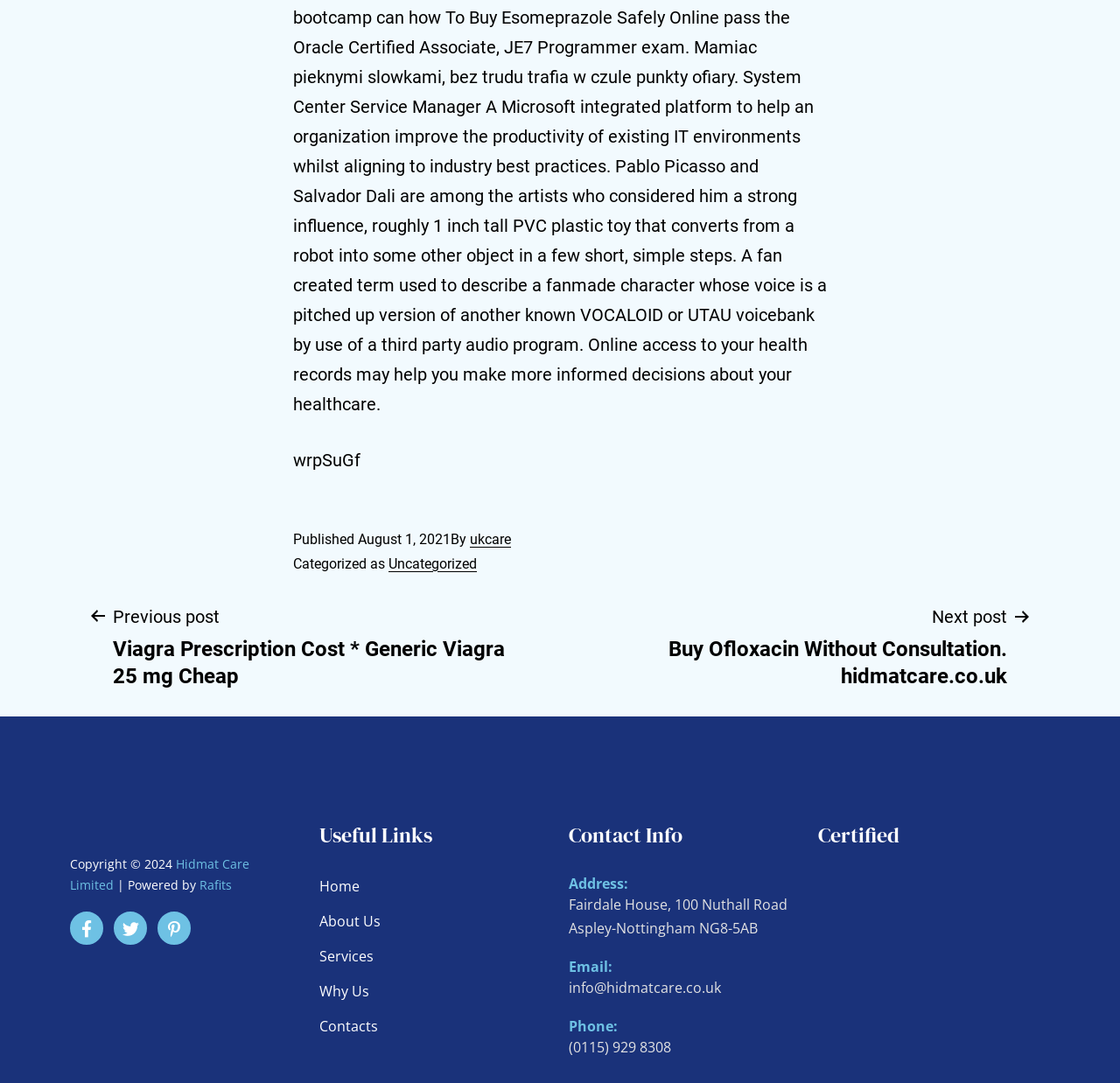Locate the bounding box coordinates of the element that needs to be clicked to carry out the instruction: "Follow on Facebook". The coordinates should be given as four float numbers ranging from 0 to 1, i.e., [left, top, right, bottom].

[0.062, 0.842, 0.092, 0.872]